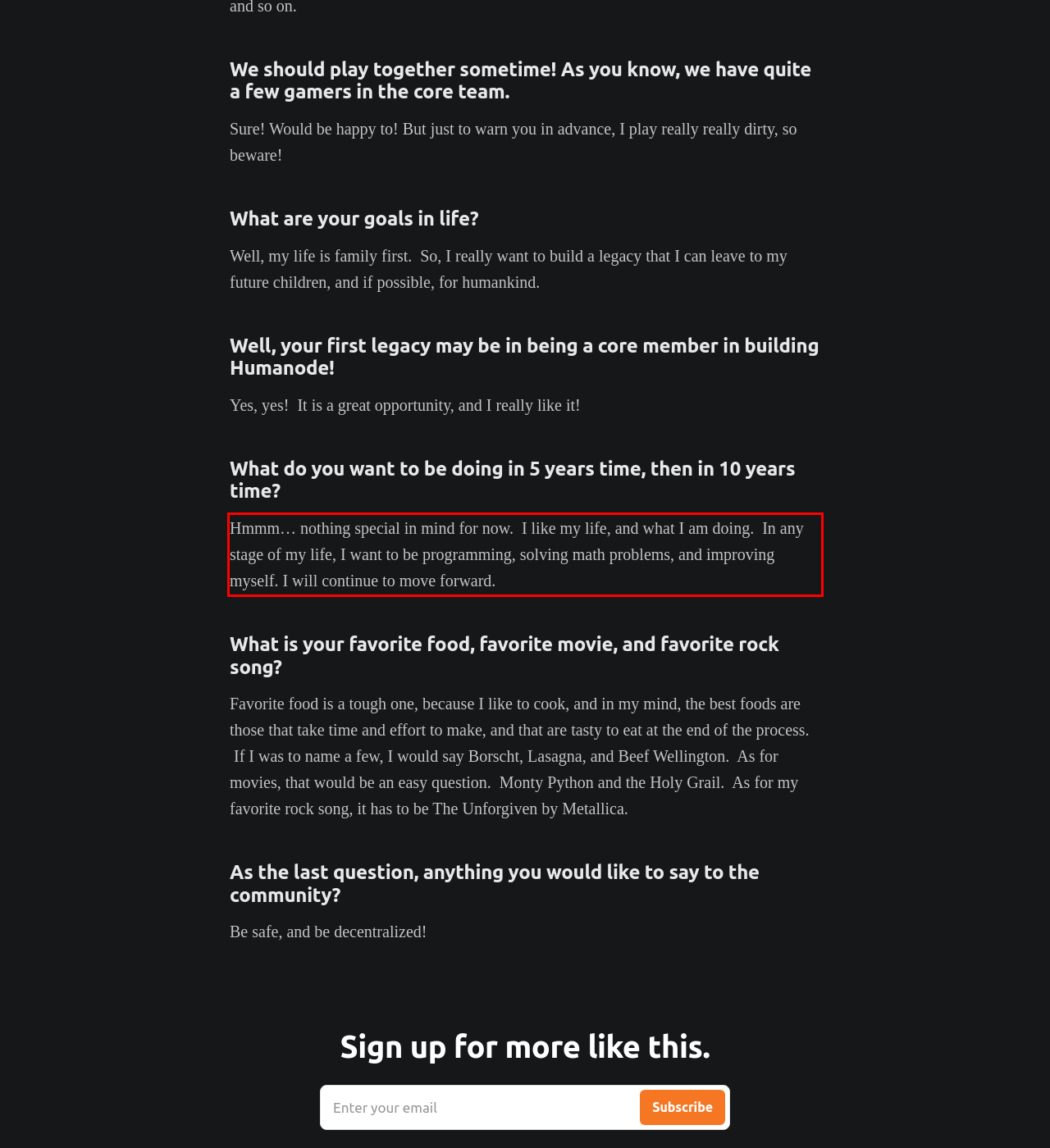Your task is to recognize and extract the text content from the UI element enclosed in the red bounding box on the webpage screenshot.

Hmmm… nothing special in mind for now. I like my life, and what I am doing. In any stage of my life, I want to be programming, solving math problems, and improving myself. I will continue to move forward.